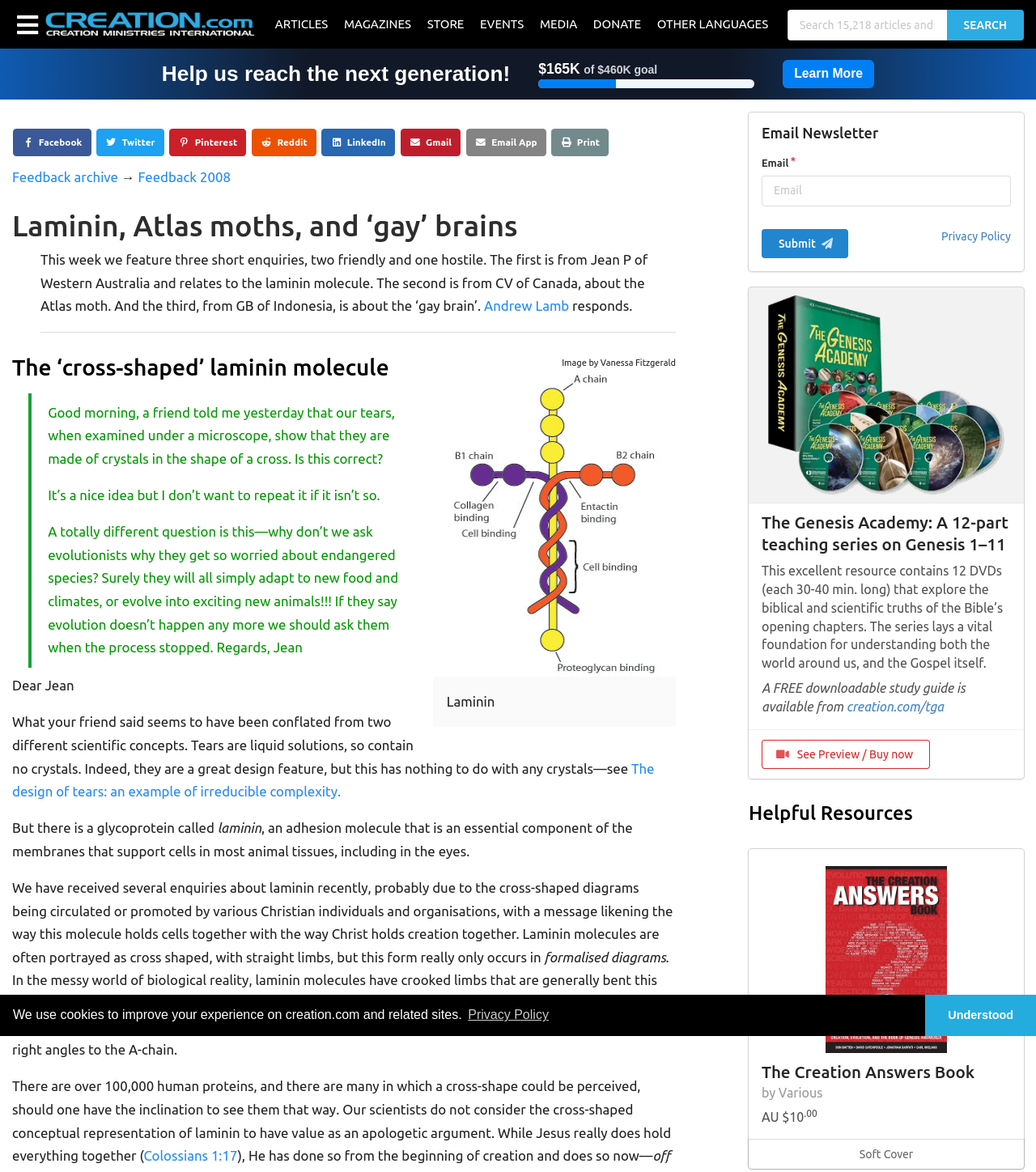What is the purpose of the 'Email Newsletter' section? Observe the screenshot and provide a one-word or short phrase answer.

Subscription